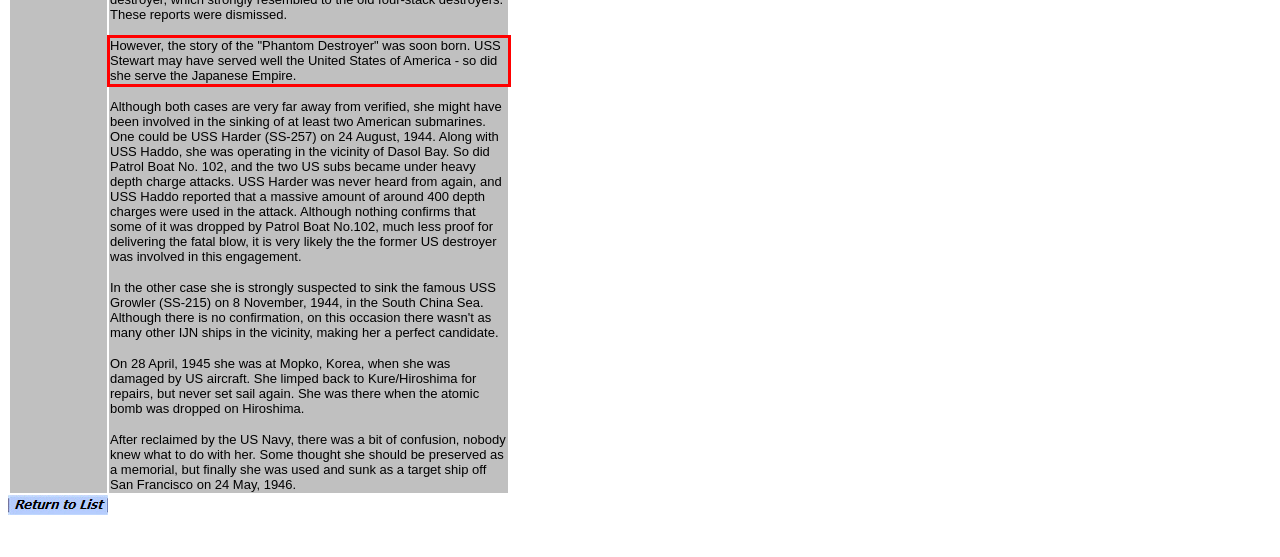Given a screenshot of a webpage containing a red bounding box, perform OCR on the text within this red bounding box and provide the text content.

However, the story of the "Phantom Destroyer" was soon born. USS Stewart may have served well the United States of America - so did she serve the Japanese Empire.